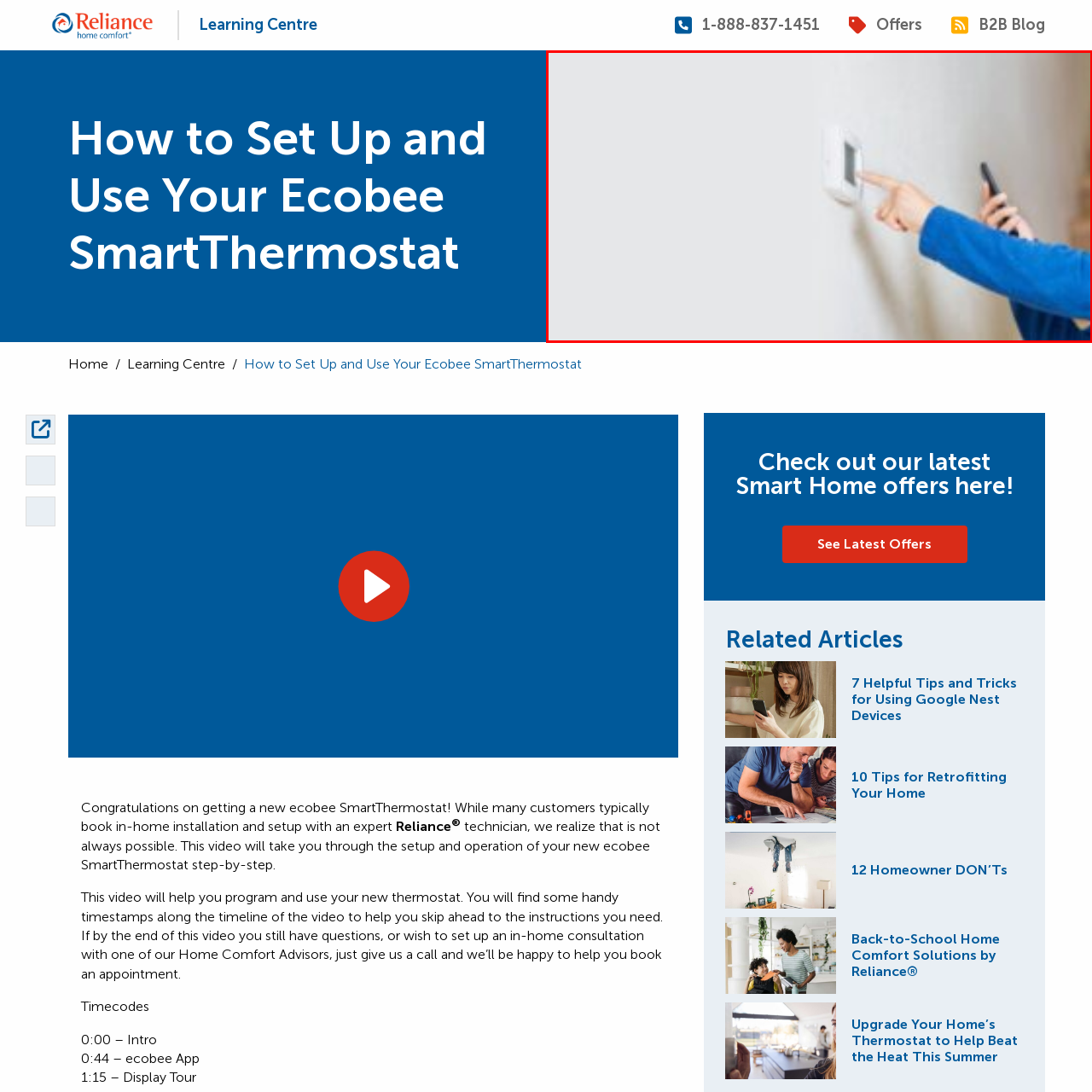Give a thorough and detailed account of the visual content inside the red-framed part of the image.

In this image, a person is interacting with a thermostat mounted on a wall. The individual's right hand is pointing towards the thermostat's user interface, suggesting they are adjusting its settings. The person is also holding a smartphone in their left hand, indicating they might be using an app or reference materials for assistance. Dressed in a blue garment, the individual appears focused on effectively setting up the thermostat. This scene captures an instructional moment commonly seen in smart home technology setups, specifically related to using devices like the Ecobee SmartThermostat.